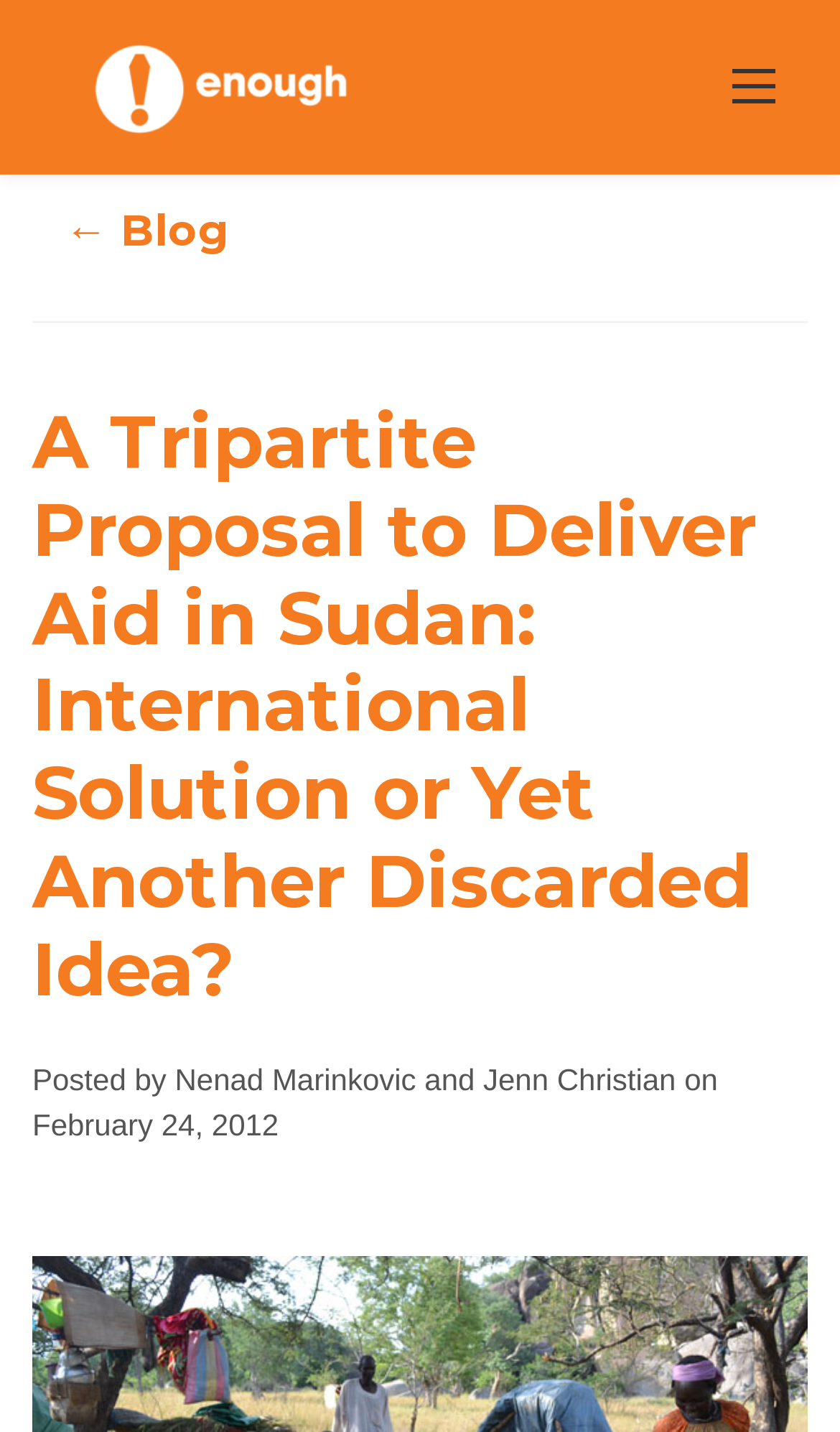What is the navigation section of the webpage?
Using the image as a reference, deliver a detailed and thorough answer to the question.

I inferred this answer by looking at the top-right corner of the webpage, where I found a generic element with the description 'controls: site-navigation'. This suggests that this element is part of the navigation section of the webpage.